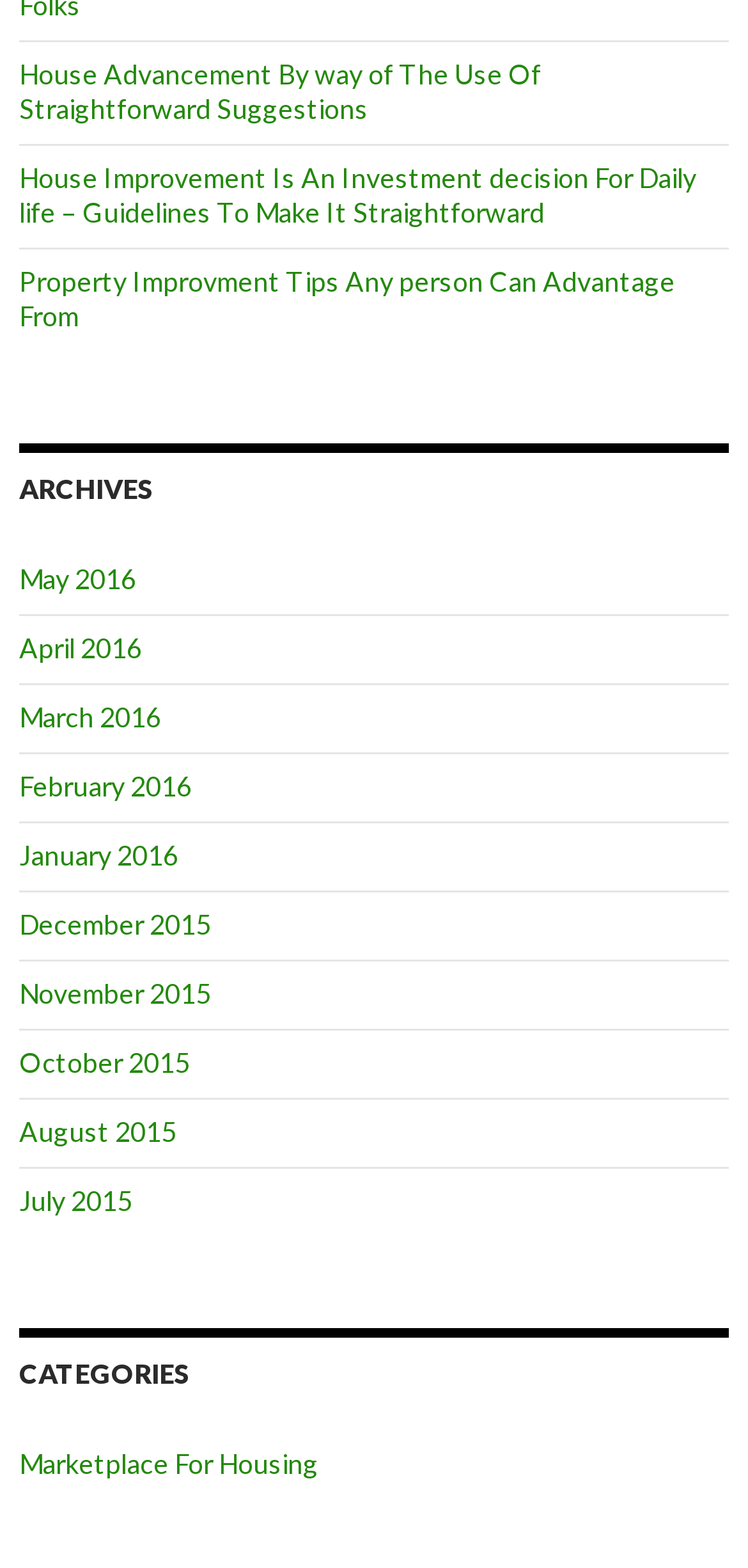Identify the bounding box coordinates for the UI element that matches this description: "December 2015".

[0.026, 0.579, 0.282, 0.6]